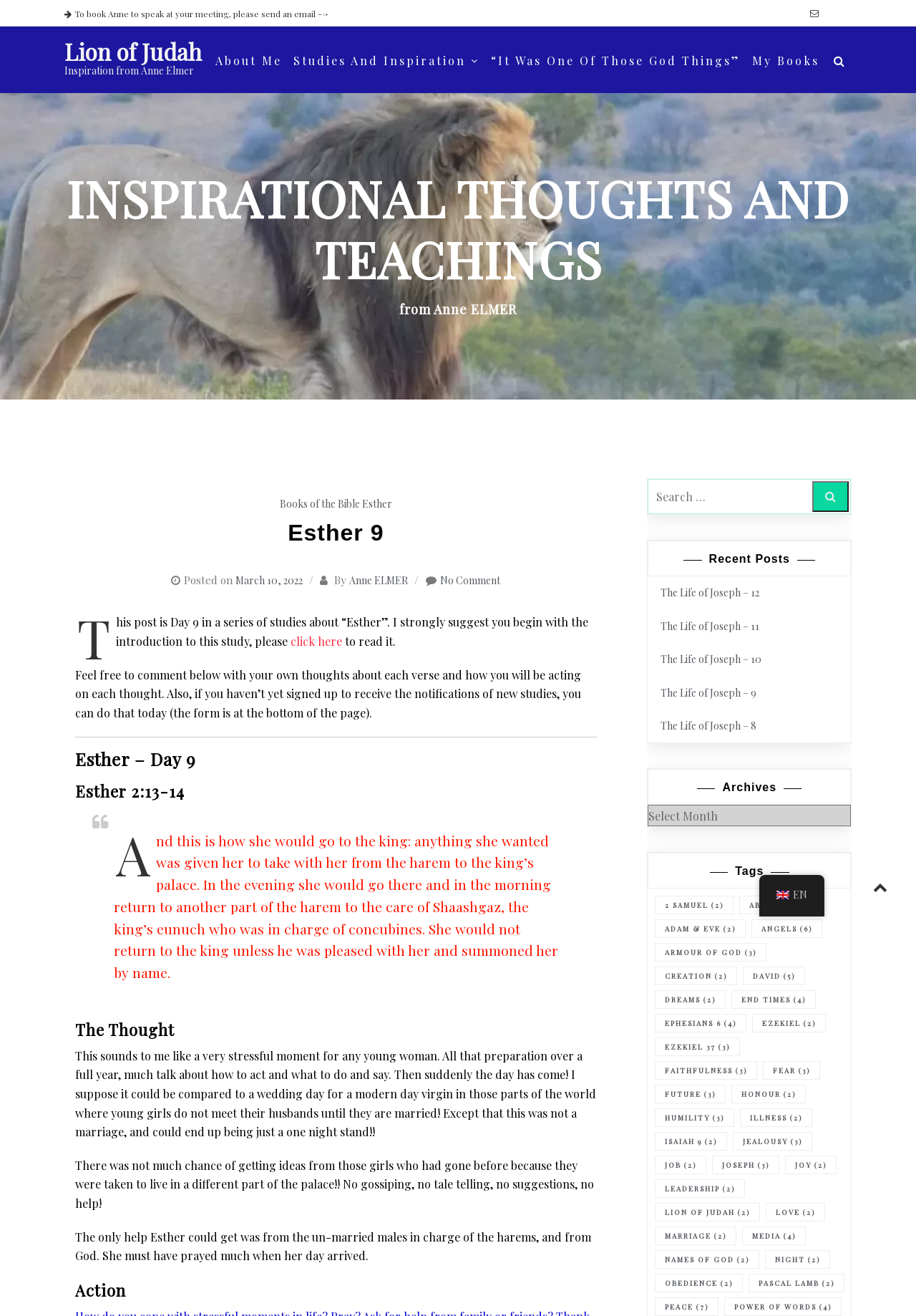Can you provide the bounding box coordinates for the element that should be clicked to implement the instruction: "Click the 'About Me' link"?

[0.231, 0.036, 0.313, 0.056]